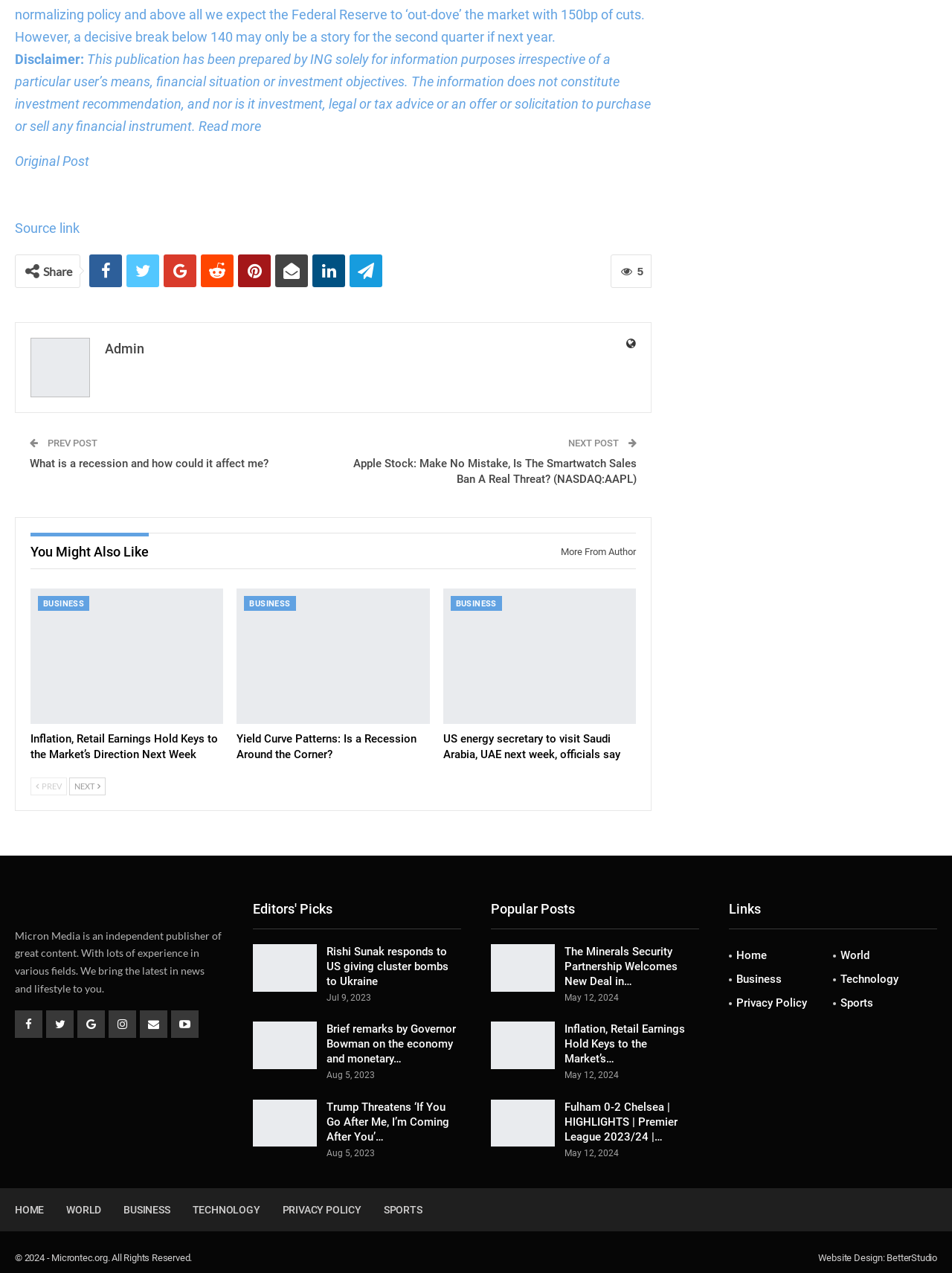Identify the bounding box coordinates of the specific part of the webpage to click to complete this instruction: "Click on the 'Read more' link".

[0.209, 0.093, 0.274, 0.105]